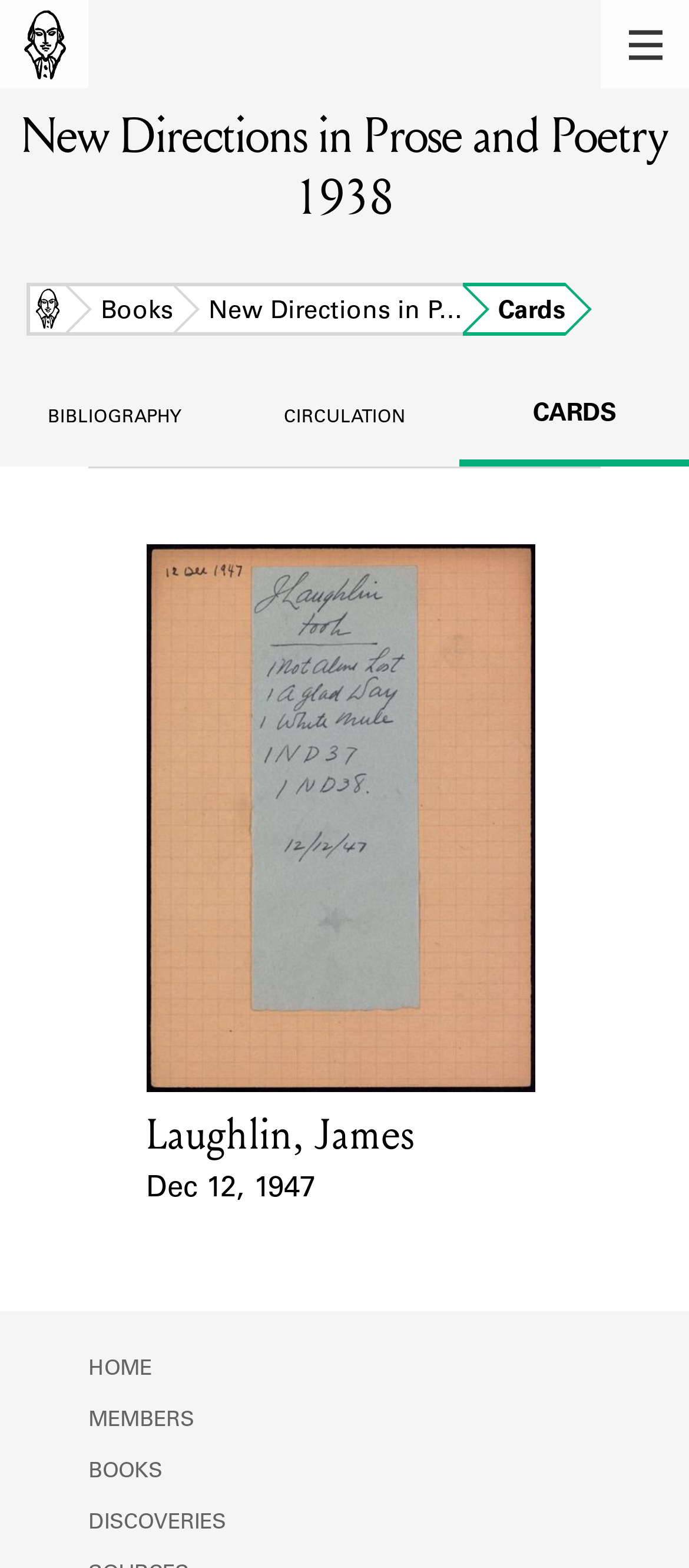Provide a brief response to the question below using a single word or phrase: 
What is the name of the lending card holder?

Laughlin, James